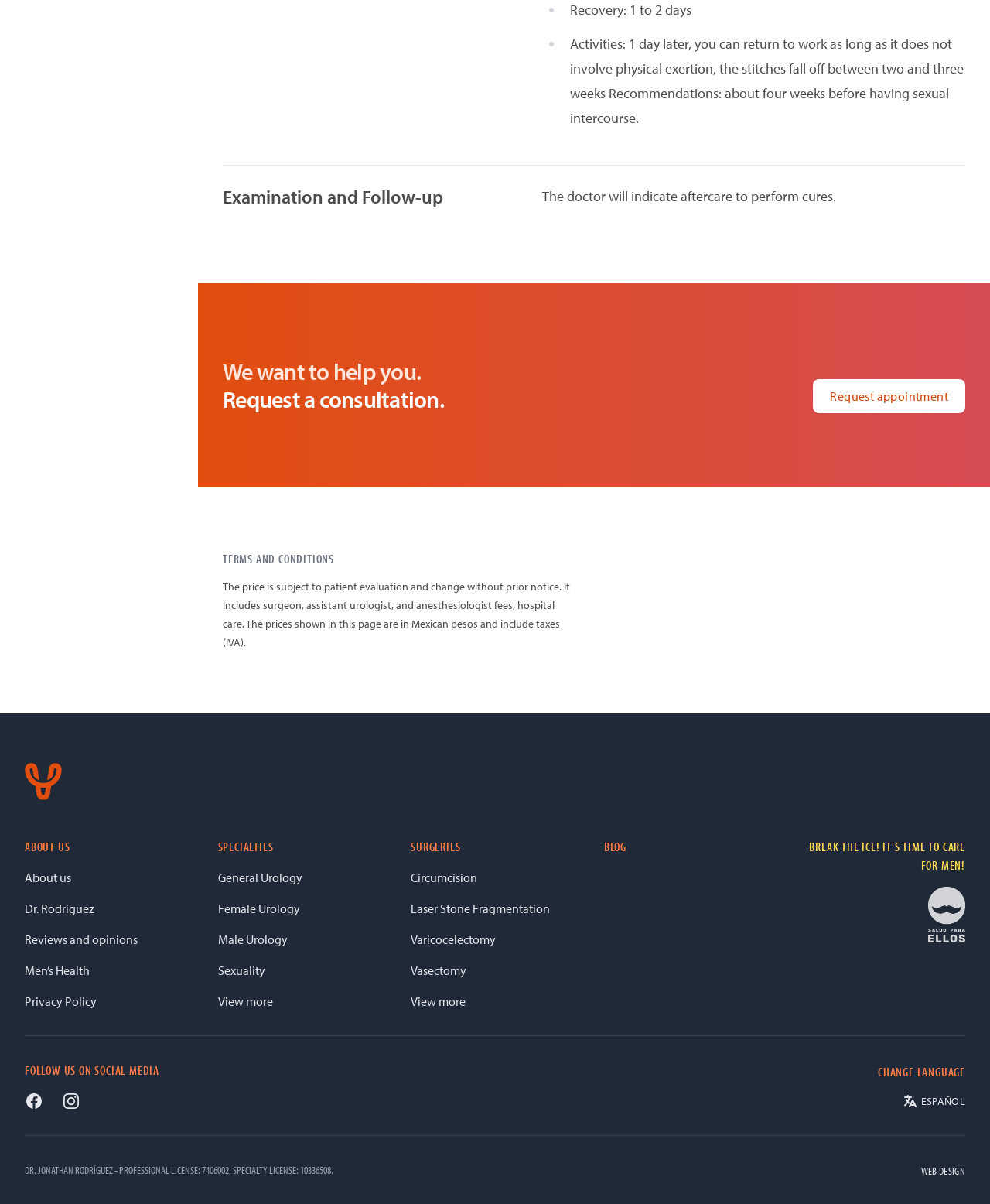What is the recovery time for a surgery?
Please provide a comprehensive answer based on the details in the screenshot.

The recovery time for a surgery can be found in the text 'Recovery: 1 to 2 days' which is located at the top of the webpage, indicating that it takes around 1 to 2 days to recover from a surgery.